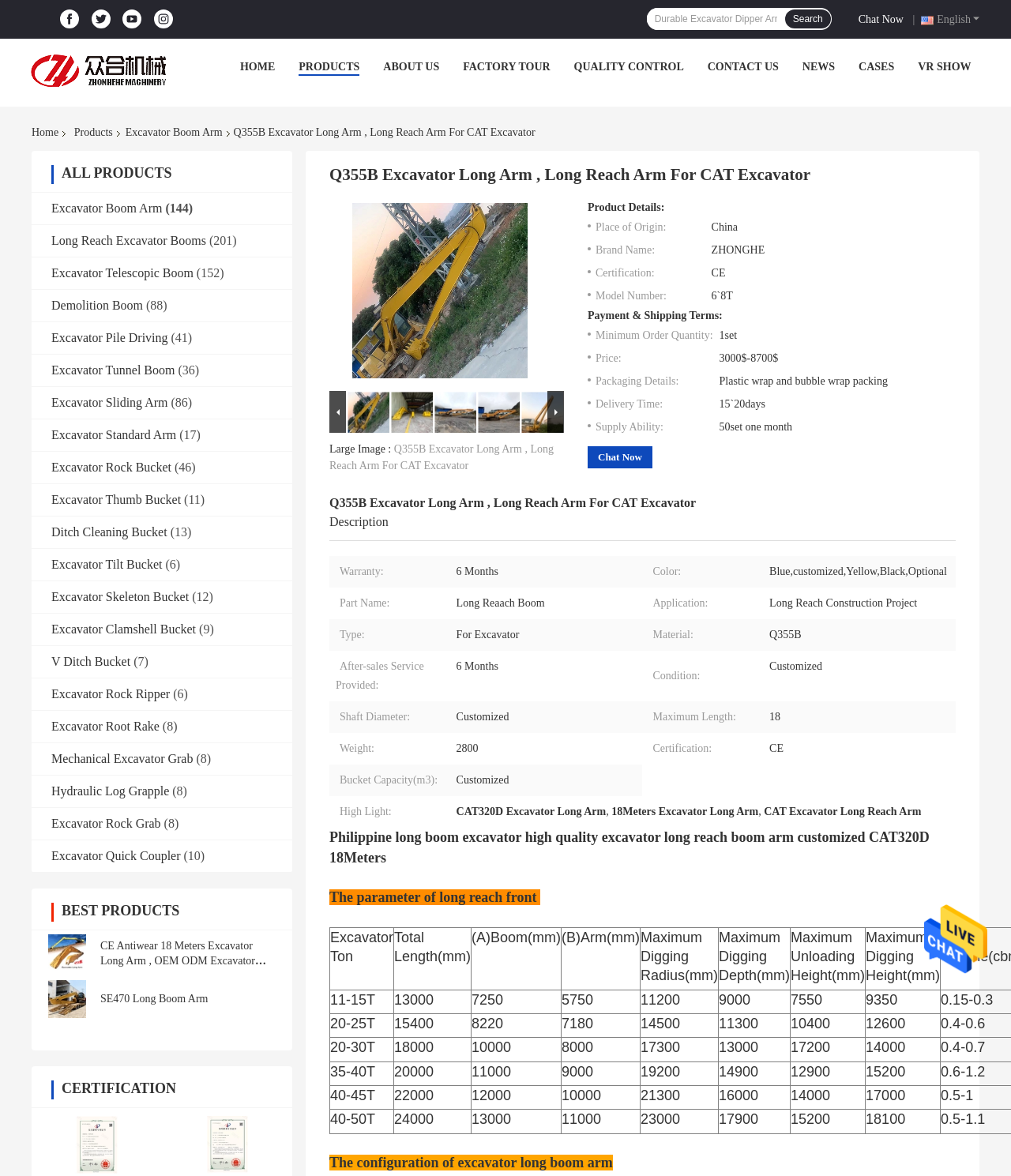Can you find the bounding box coordinates for the element to click on to achieve the instruction: "read Press Release"?

None